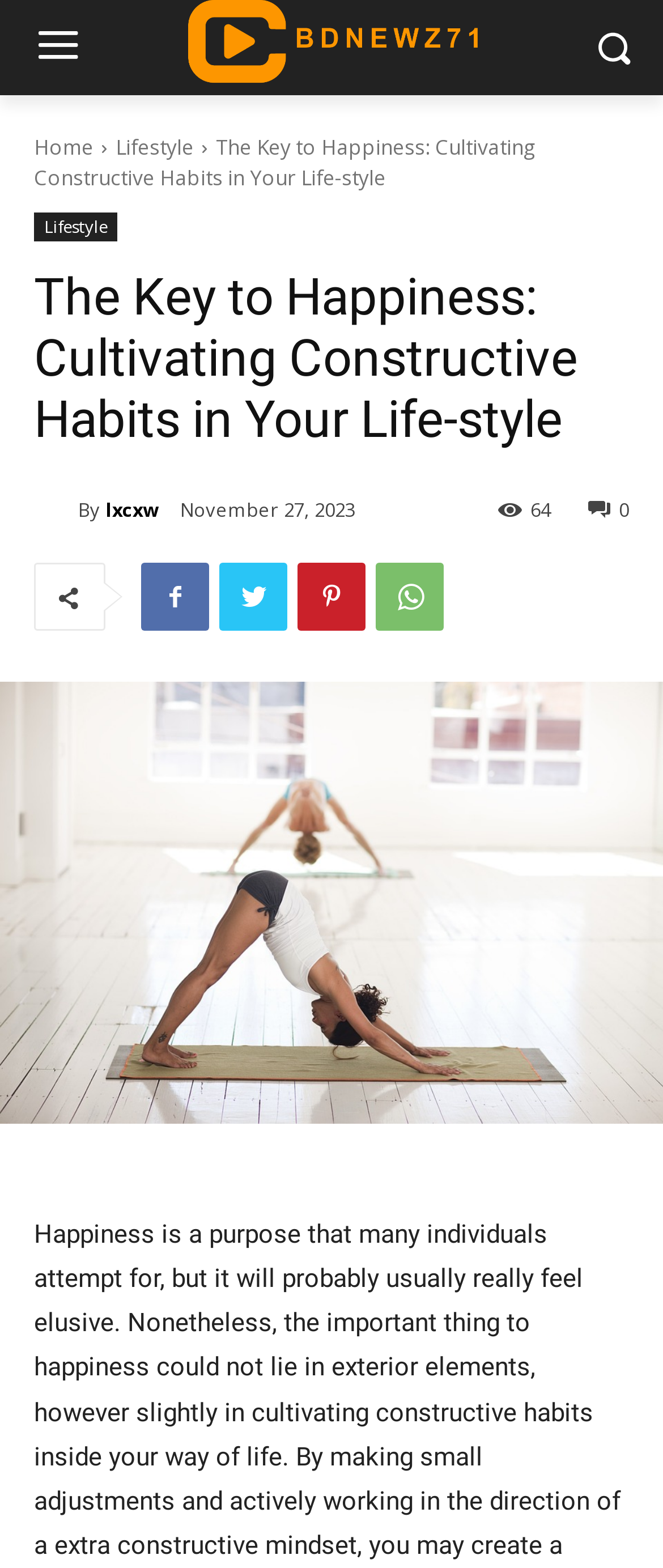Generate a comprehensive description of the webpage content.

The webpage appears to be a blog post titled "The Key to Happiness: Cultivating Constructive Habits in Your Life-style" on a website called "My Blog". At the top left corner, there is a menu button. On the top right corner, there is a search button accompanied by a small image. Below the search button, there are several links to navigate to different sections of the website, including "Home" and "Lifestyle".

The main content of the webpage is a blog post with a heading that matches the title of the webpage. The post is written by an author, indicated by the text "By" followed by the author's name, which is a link. The post is dated November 27, 2023, and has 64 comments or interactions, indicated by the number "64" on the right side of the page.

Below the author's name, there are several social media links, represented by icons, allowing users to share the post on various platforms. The main content of the post is not explicitly described in the accessibility tree, but it likely discusses the topic of happiness and cultivating constructive habits in one's lifestyle, as hinted by the meta description.

At the bottom of the page, there is a horizontal line or separator, followed by a full-width link that may lead to another page or section of the website.